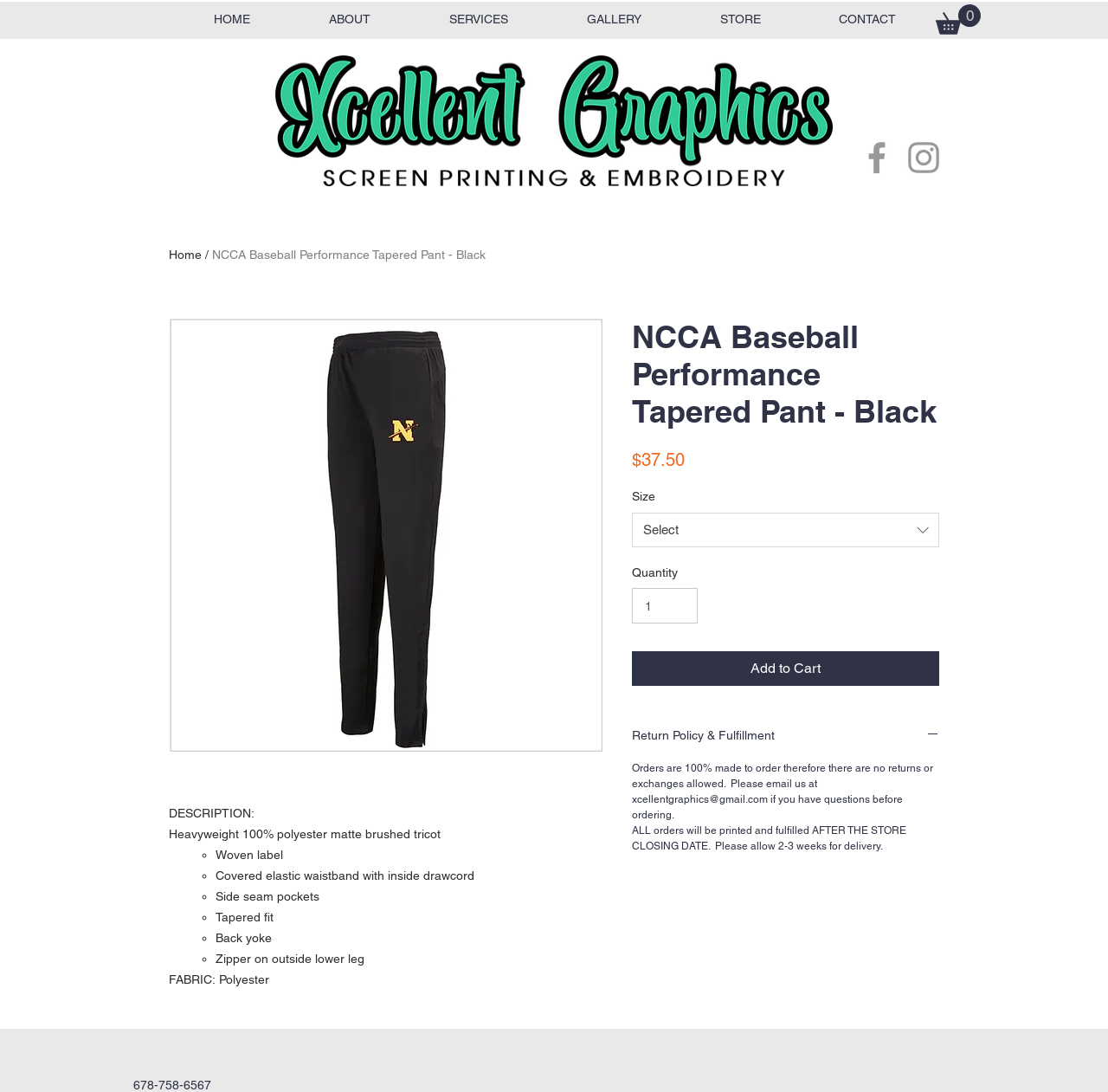Detail the various sections and features present on the webpage.

This webpage is about a product, specifically the NCCA Baseball Performance Tapered Pant in Black. At the top, there is a navigation bar with links to different sections of the website, including Home, About, Services, Gallery, Store, and Contact. Next to the navigation bar, there is a cart button with an icon. 

Below the navigation bar, there is a logo image of XG (Xcellent Graphics) on the left side, and a social bar with links to Facebook and Instagram on the right side. 

The main content of the webpage is an article about the product, which includes an image of the pant on the left side and product details on the right side. The product details include a description, features, price, size options, and quantity selection. The description mentions that the pant is made of heavyweight 100% polyester matte brushed tricot and has features such as a woven label, covered elastic waistband, side seam pockets, tapered fit, back yoke, and a zipper on the outside lower leg. The price is $37.50, and there is a dropdown list to select the size. 

Below the product details, there is a section about the return policy and fulfillment, which states that orders are 100% made to order and therefore cannot be returned or exchanged. It also mentions that all orders will be printed and fulfilled after the store closing date and will take 2-3 weeks for delivery. 

At the bottom of the webpage, there is a contact phone number, 678-758-6567.